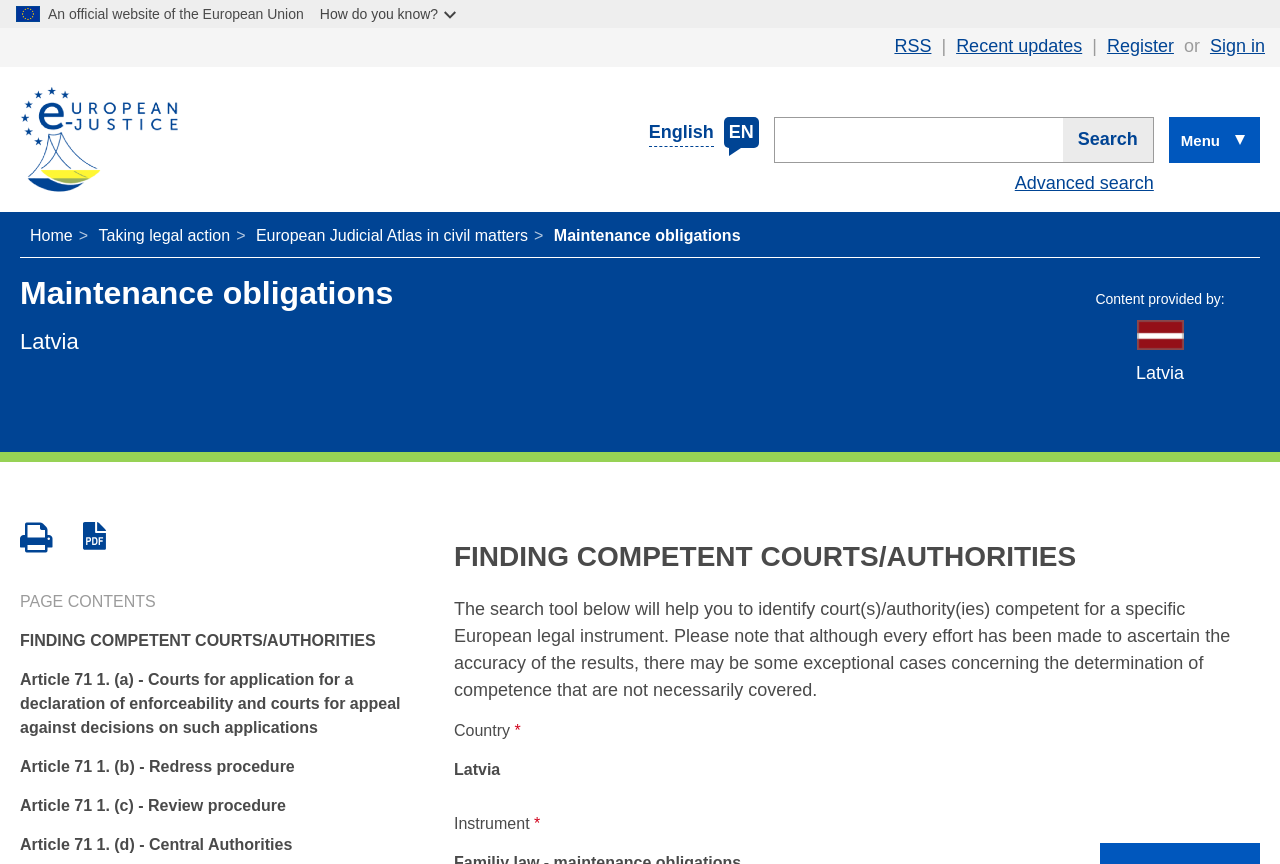Specify the bounding box coordinates of the area to click in order to follow the given instruction: "Find competent courts/authorities."

[0.016, 0.731, 0.293, 0.751]